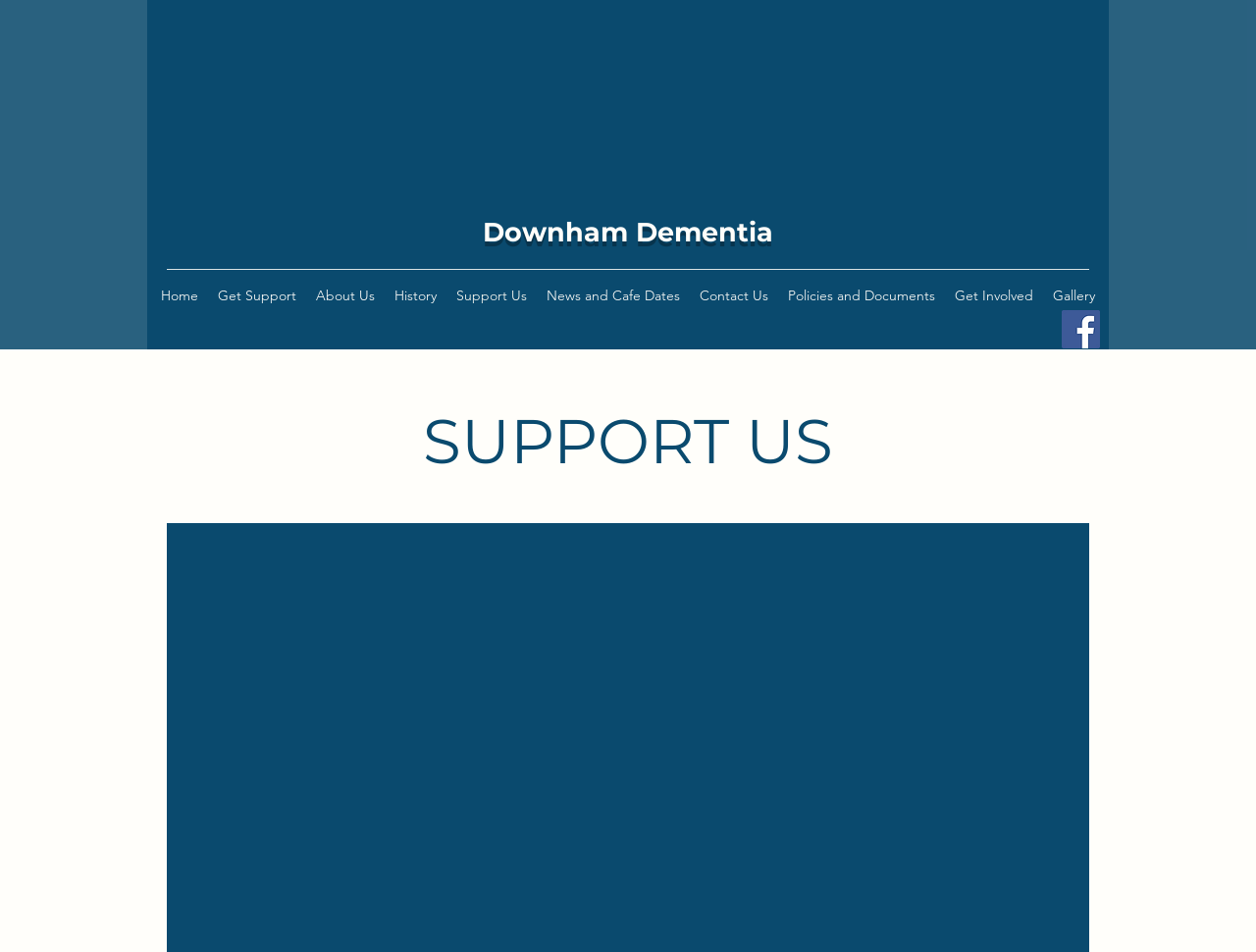How can I get involved with the organization?
Using the visual information, answer the question in a single word or phrase.

Get Involved